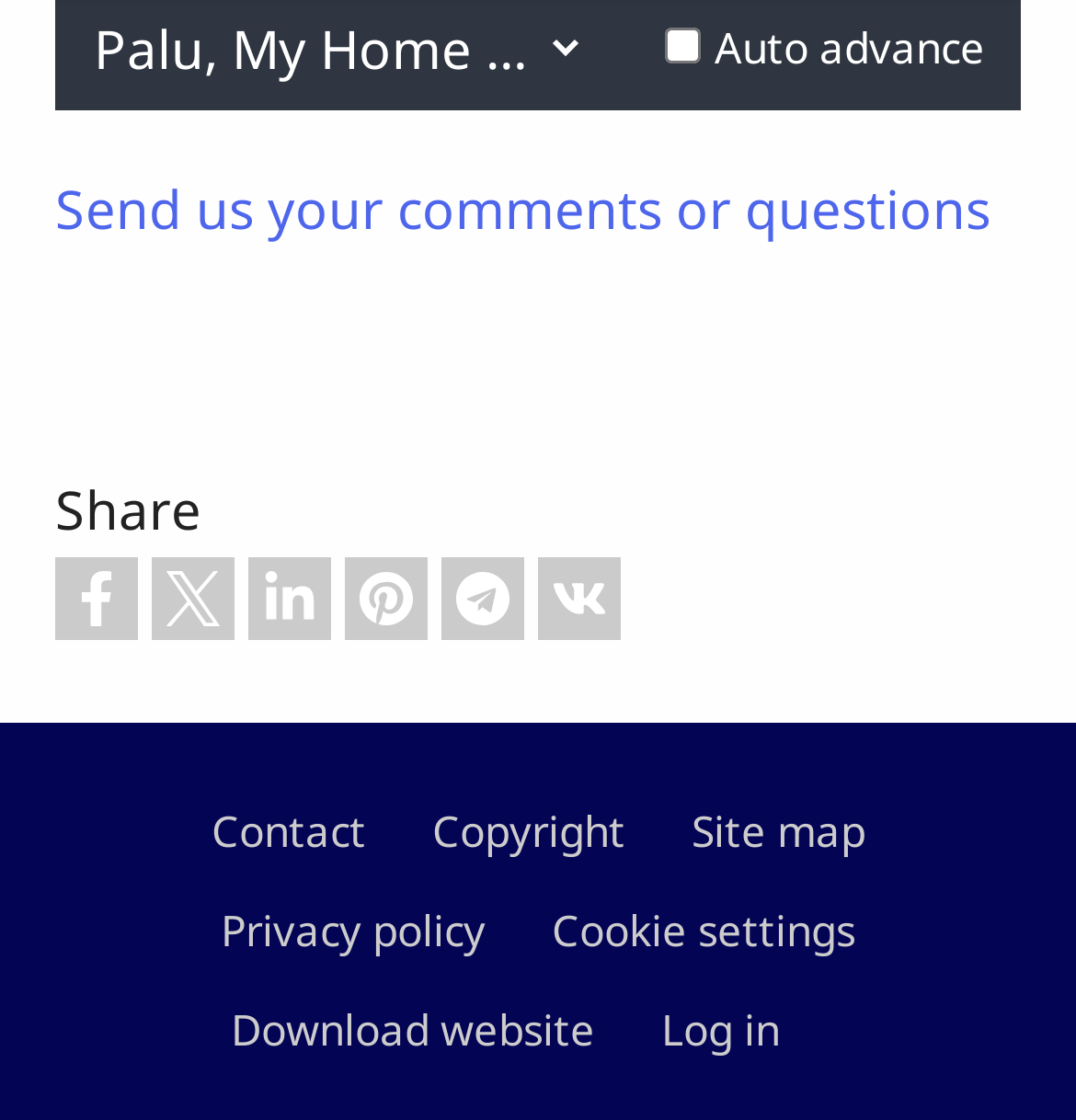What is the purpose of the checkbox?
Please respond to the question with a detailed and informative answer.

The checkbox is labeled 'Auto advance' which suggests that it is used to enable or disable automatic advancement of some kind, possibly related to sharing or sending comments or questions.